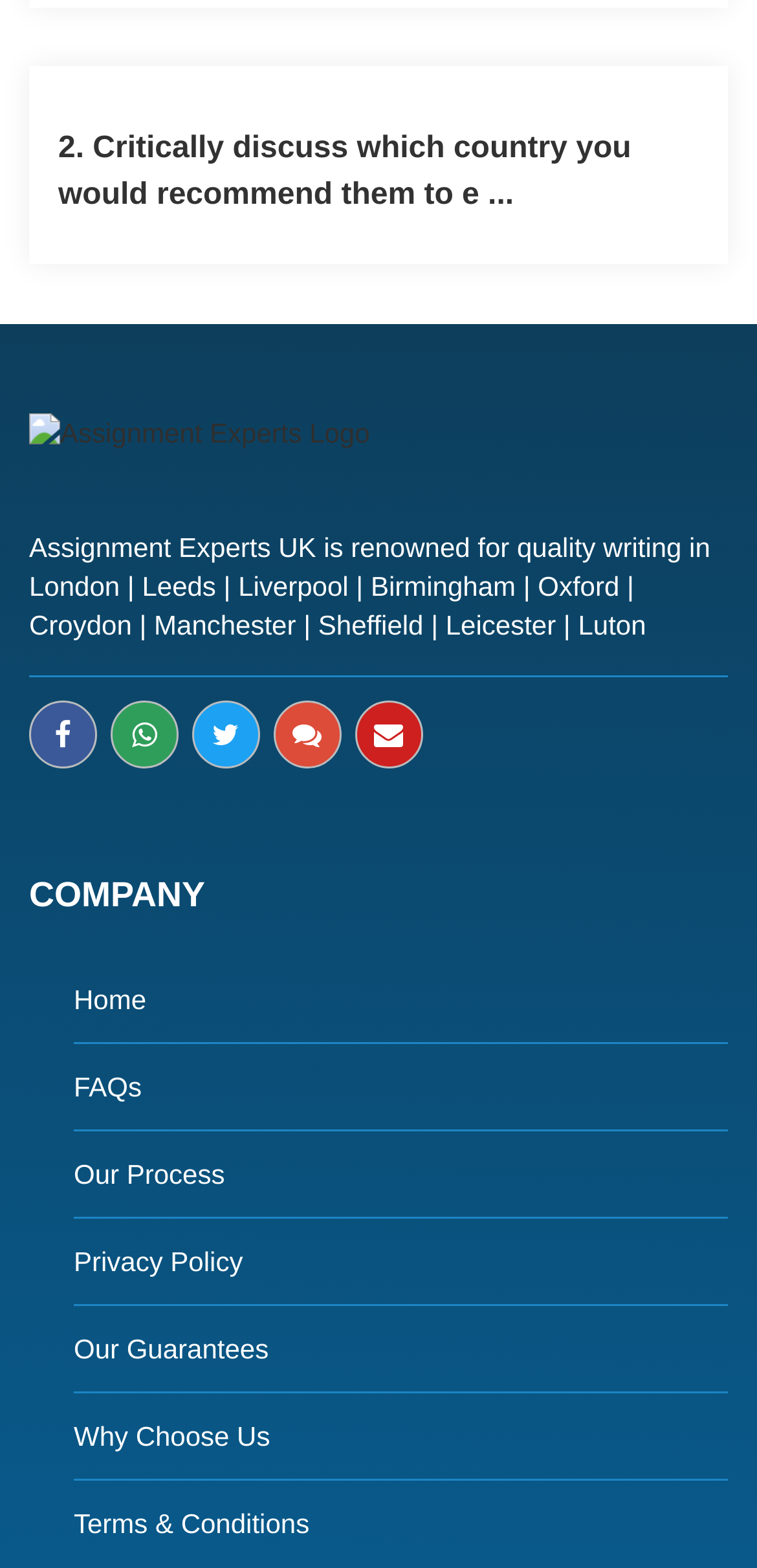Find the bounding box coordinates of the area that needs to be clicked in order to achieve the following instruction: "Check the link to Oxford". The coordinates should be specified as four float numbers between 0 and 1, i.e., [left, top, right, bottom].

[0.71, 0.364, 0.818, 0.384]